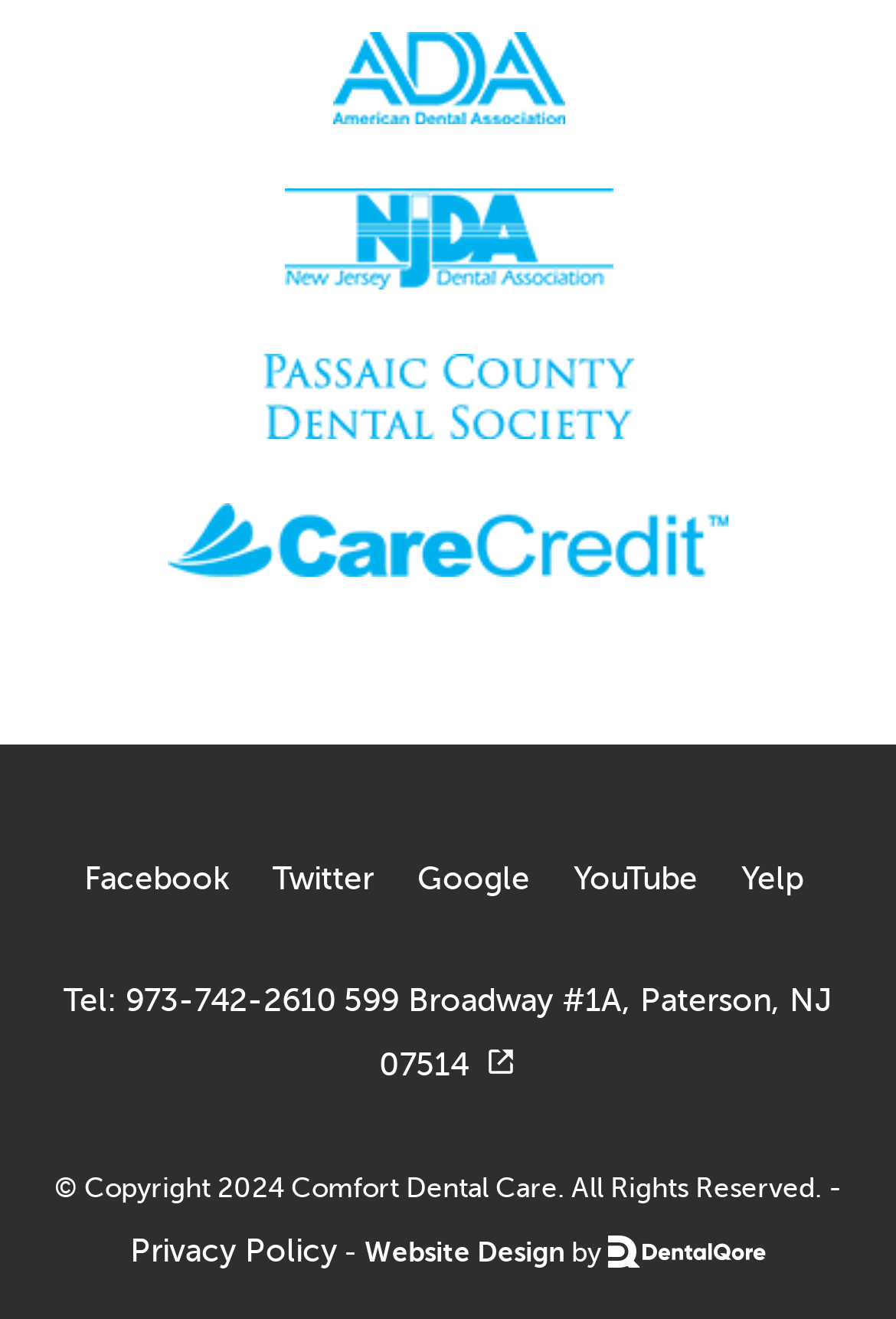Determine the bounding box coordinates of the clickable region to follow the instruction: "Click on Dr Jorge Bastidas in Paterson New Jersey".

[0.371, 0.024, 0.629, 0.107]